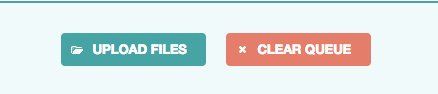What does the 'CLEAR QUEUE' button do?
Based on the screenshot, respond with a single word or phrase.

Removes all uploaded images